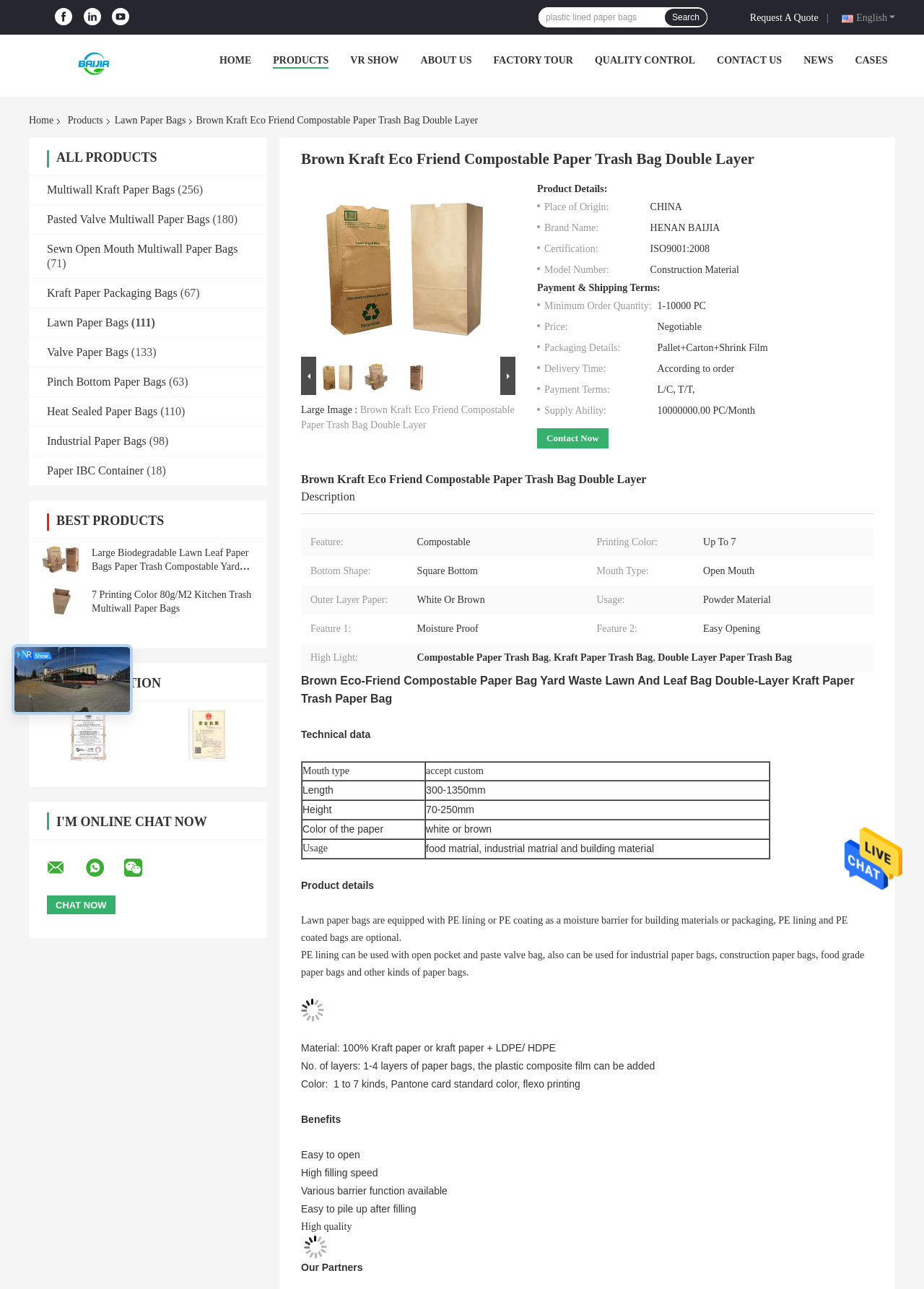Find the bounding box coordinates for the element described here: "Pasted Valve Multiwall Paper Bags".

[0.051, 0.165, 0.227, 0.175]